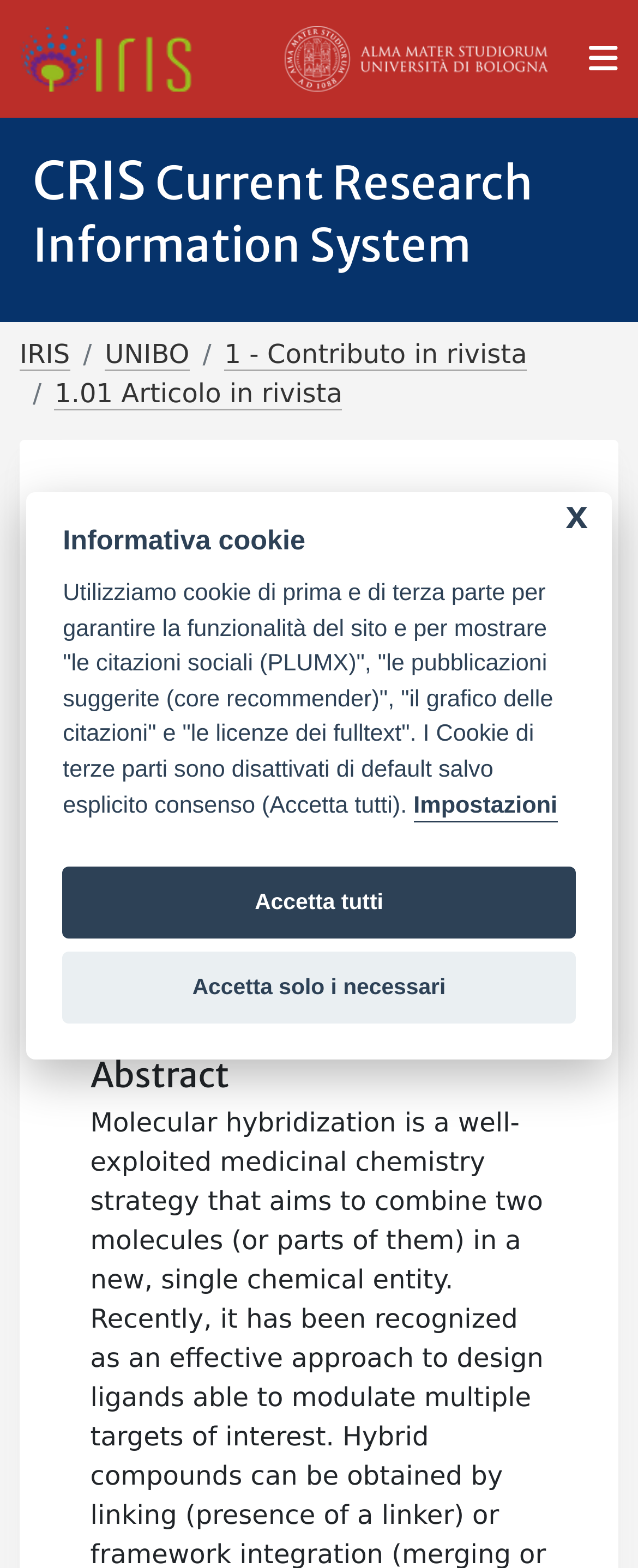Given the description of the UI element: "1 - Contributo in rivista", predict the bounding box coordinates in the form of [left, top, right, bottom], with each value being a float between 0 and 1.

[0.352, 0.216, 0.826, 0.236]